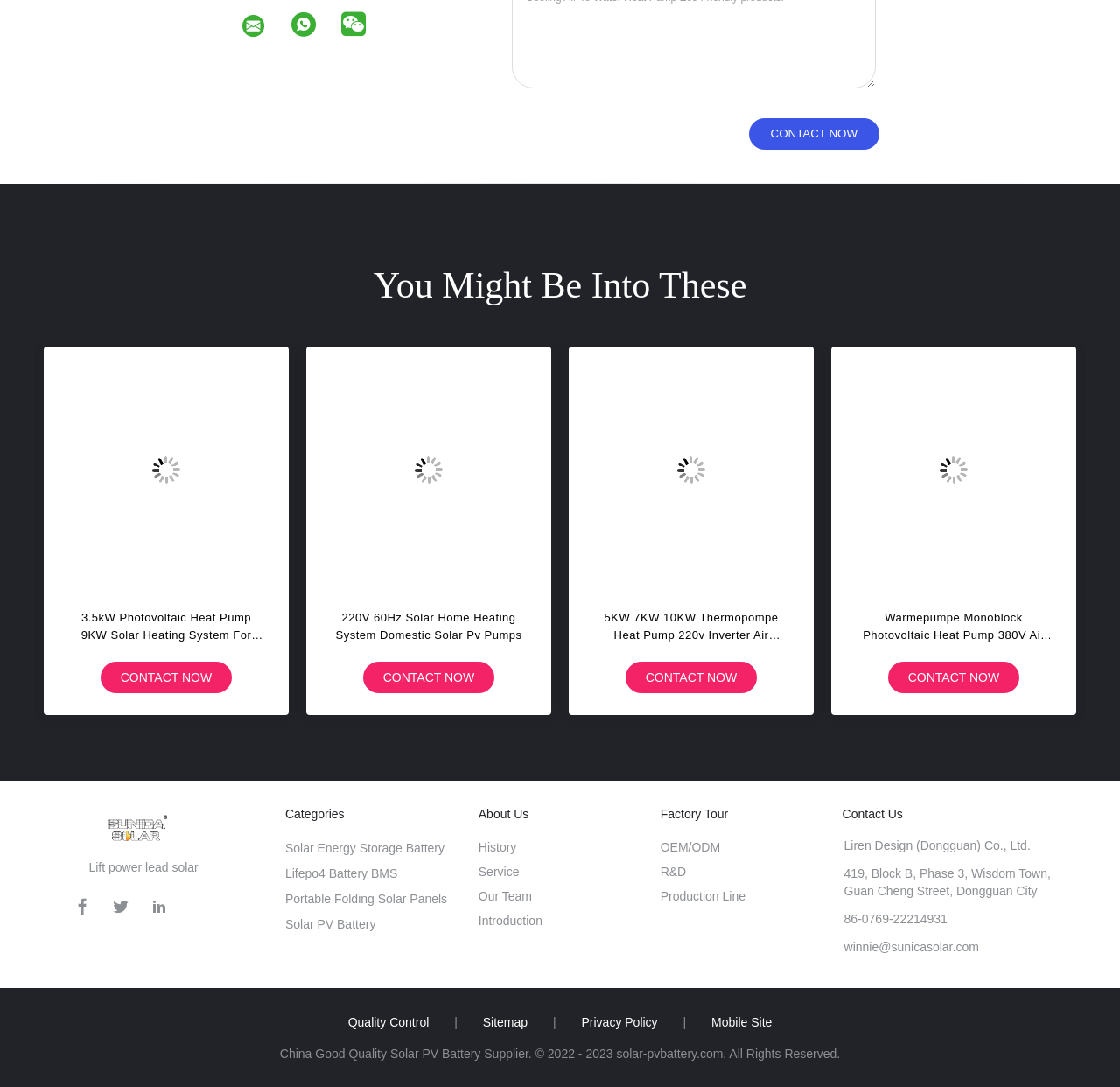What is the contact email address?
Please provide a comprehensive answer based on the details in the screenshot.

I found the contact email address by looking at the 'Contact Us' section at the bottom of the webpage, where I saw a table with contact information. The email address is listed as 'winnie@sunicasolar.com'.